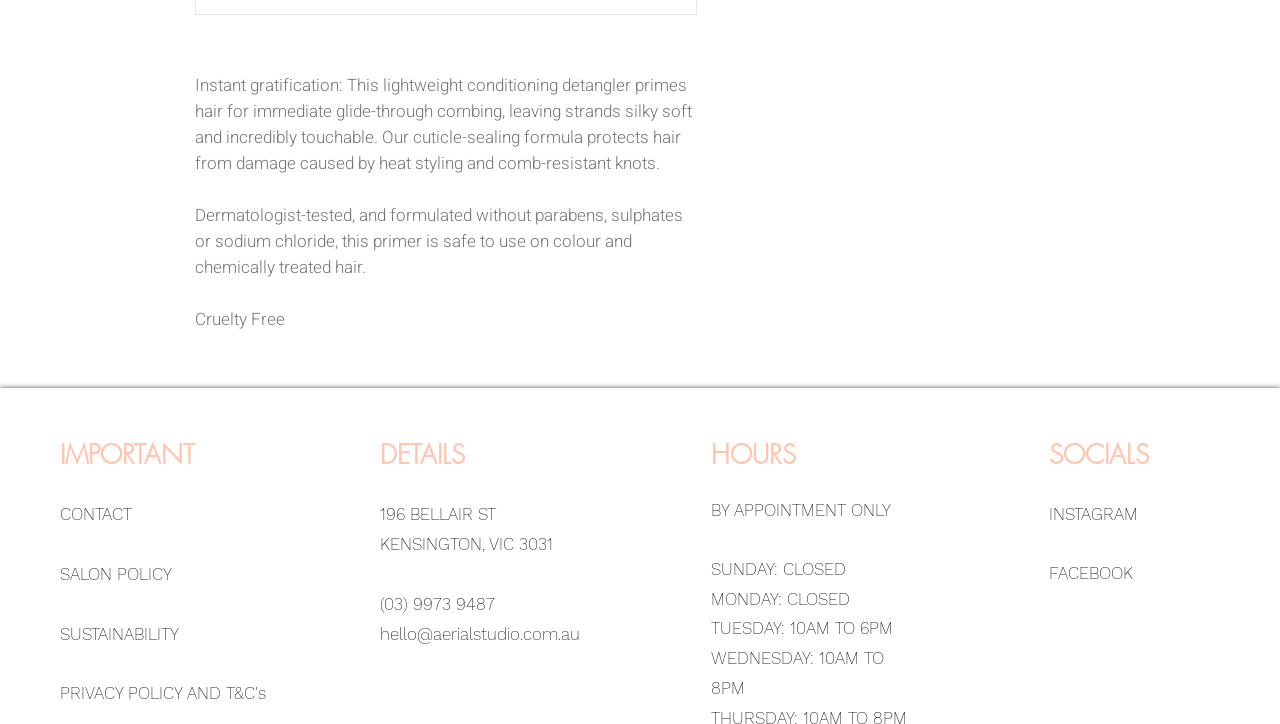What is the purpose of the hair primer?
Based on the screenshot, respond with a single word or phrase.

For immediate glide-through combing